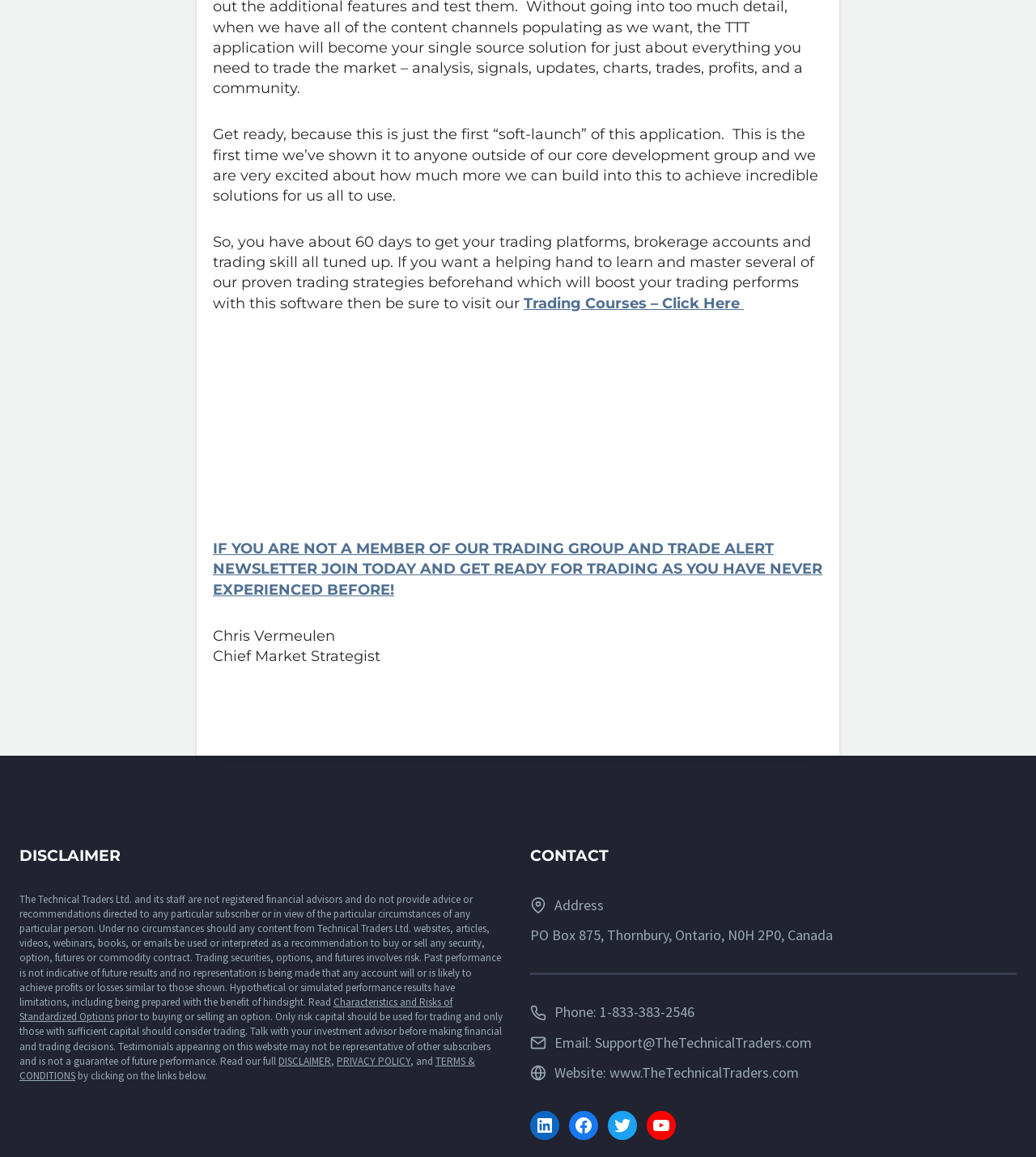Locate the bounding box coordinates of the clickable area to execute the instruction: "Click on the 'Trading Courses – Click Here' link". Provide the coordinates as four float numbers between 0 and 1, represented as [left, top, right, bottom].

[0.505, 0.254, 0.718, 0.27]